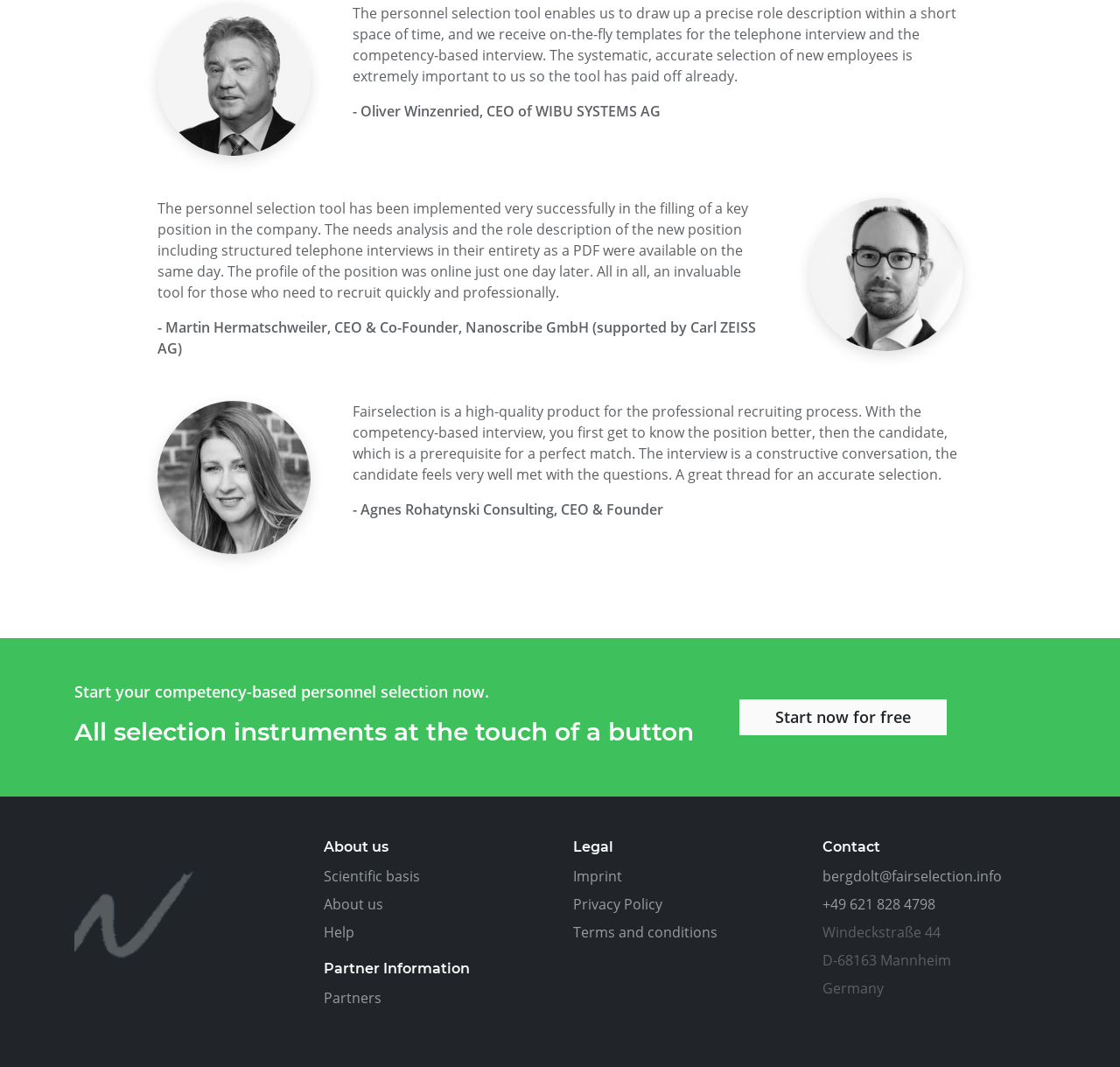Show the bounding box coordinates for the element that needs to be clicked to execute the following instruction: "Learn more about the personnel selection tool". Provide the coordinates in the form of four float numbers between 0 and 1, i.e., [left, top, right, bottom].

[0.066, 0.786, 0.191, 0.925]